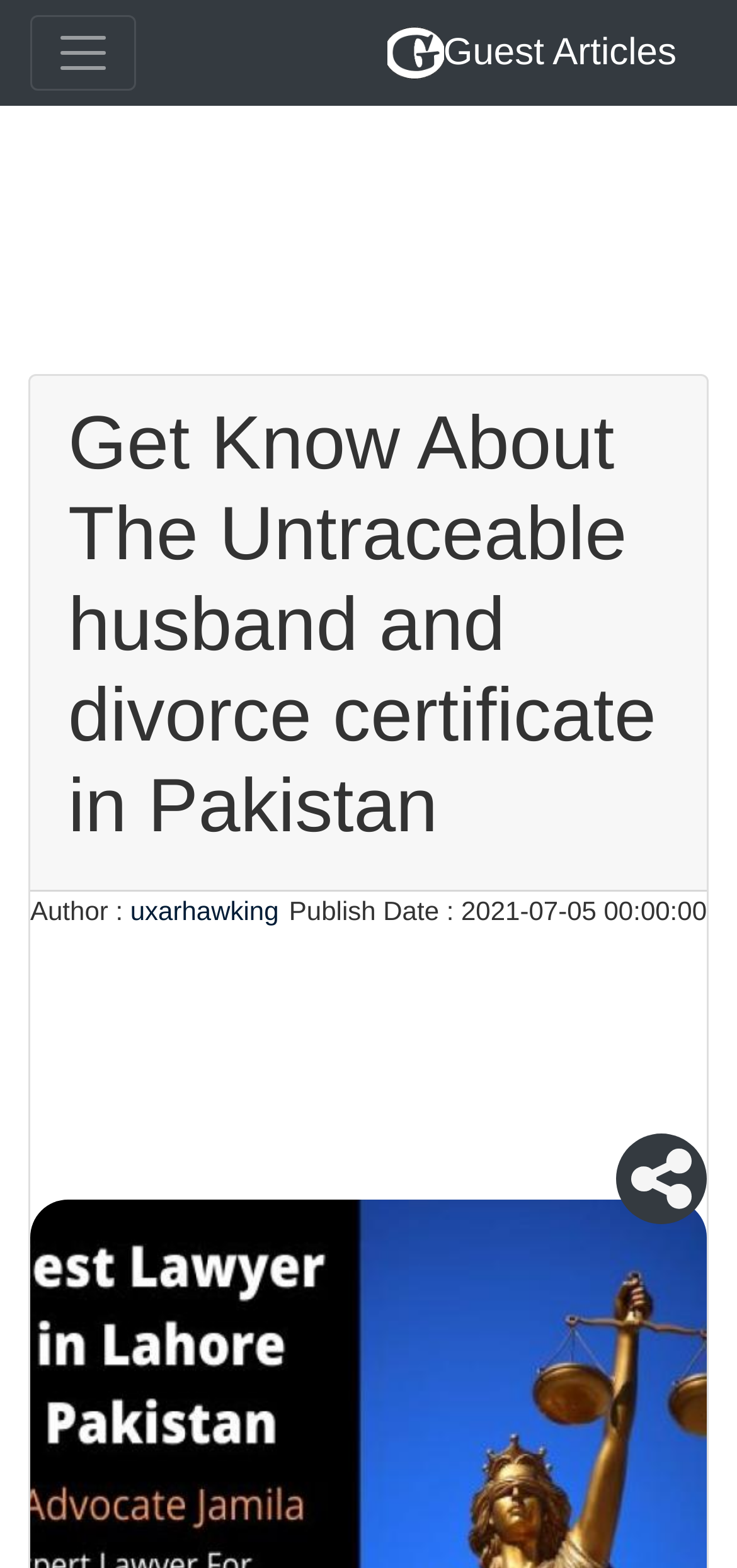What is the main topic of the article?
Please use the visual content to give a single word or phrase answer.

Untraceable husband and divorce certificate in Pakistan